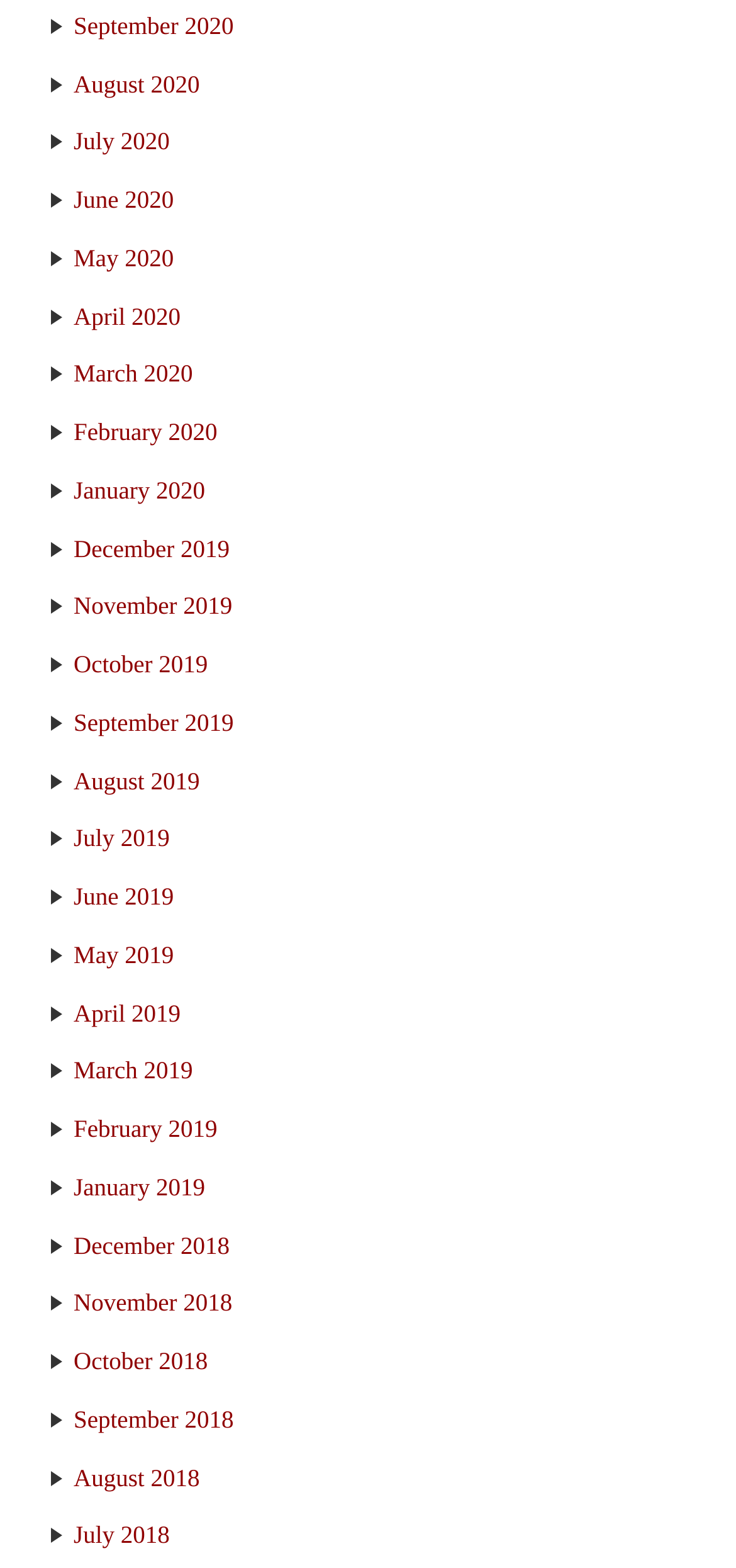How many links are there in the first row?
Please use the image to deliver a detailed and complete answer.

I analyzed the bounding box coordinates of the links and found that the first four links ('September 2020', 'August 2020', 'July 2020', and 'June 2020') are aligned horizontally, indicating that they are in the same row.